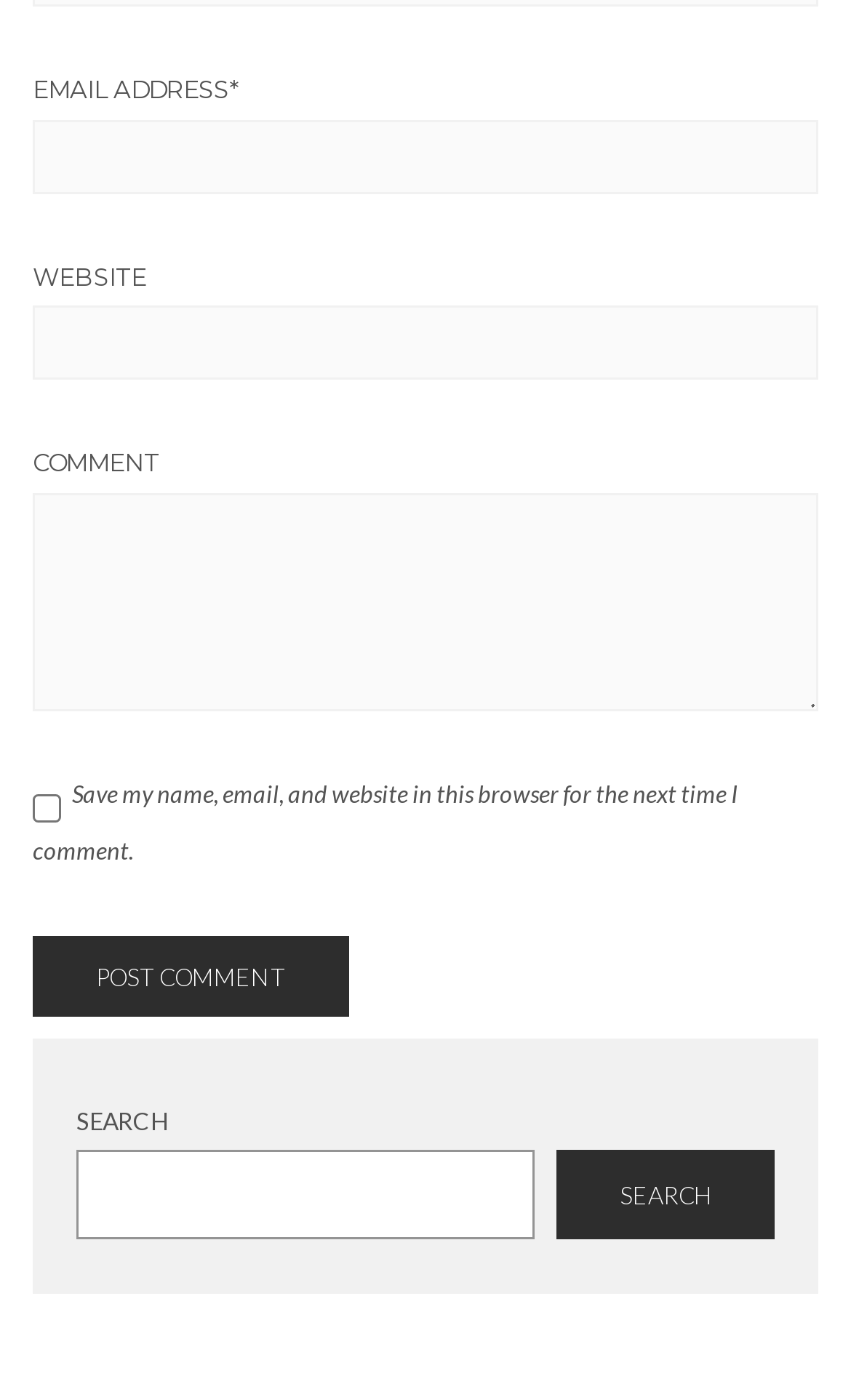Give a short answer to this question using one word or a phrase:
What is the function of the button with the text 'Search'?

Search